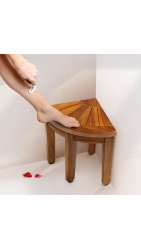Capture every detail in the image and describe it fully.

The image features a corner shower stool made of teak wood, designed for practical use in bathrooms. The stool is placed in a corner, showcasing its triangular shape that fits snugly into small spaces. A person is depicted using the stool, with one foot resting on it while applying cream, highlighting its functionality for shaving or washing feet comfortably. The smooth finish of the teak wood enhances the stool's aesthetic appeal, making it not just a practical item but also a stylish addition to any bathroom decor. The surrounding setting is minimalistic, emphasizing the stool's design and versatility.